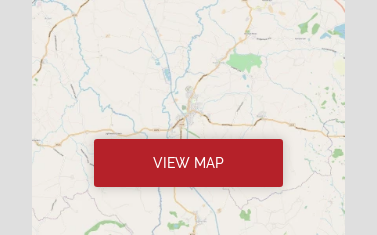Based on the image, give a detailed response to the question: What is the likely goal of the church's map?

The church's effort to provide a map, including a detailed view option, suggests that their likely goal is to help visitors navigate to the church and engage with the community. By making it easy for visitors to find their way, the church is promoting accessibility and community involvement.